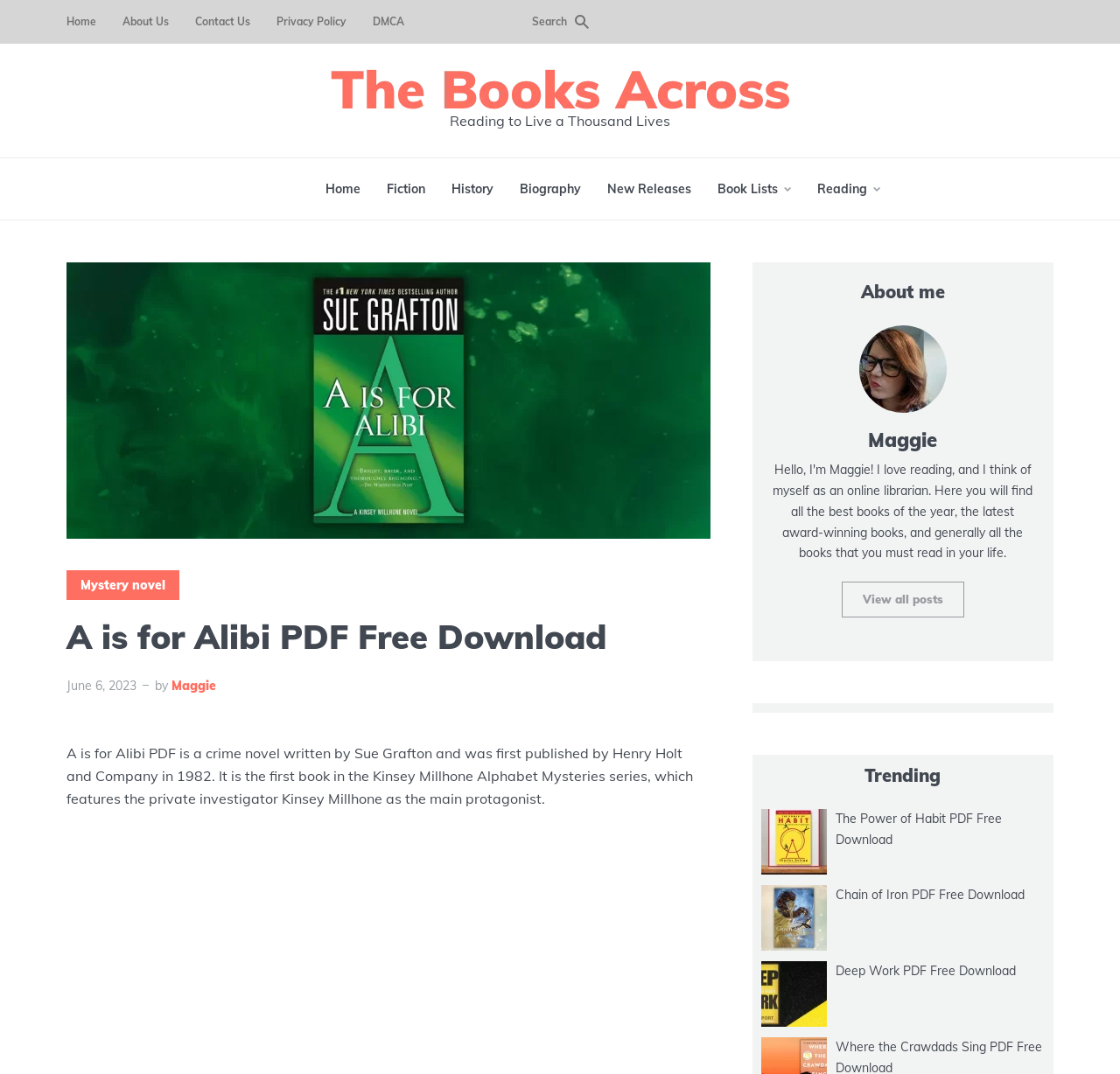Please specify the bounding box coordinates of the clickable region to carry out the following instruction: "search for a book". The coordinates should be four float numbers between 0 and 1, in the format [left, top, right, bottom].

[0.475, 0.0, 0.525, 0.041]